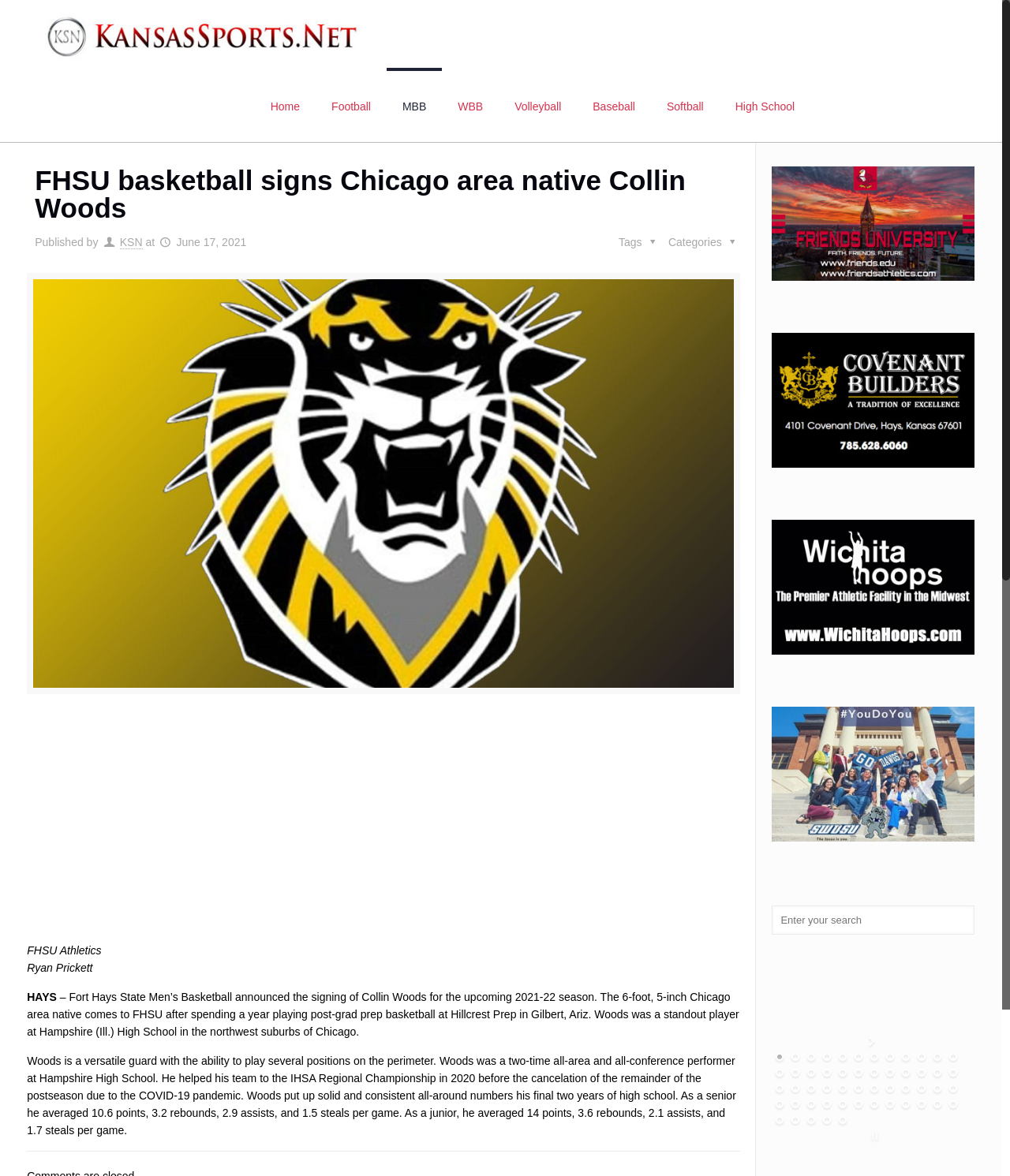Locate the bounding box coordinates of the area where you should click to accomplish the instruction: "Click the MBB link".

[0.383, 0.06, 0.438, 0.121]